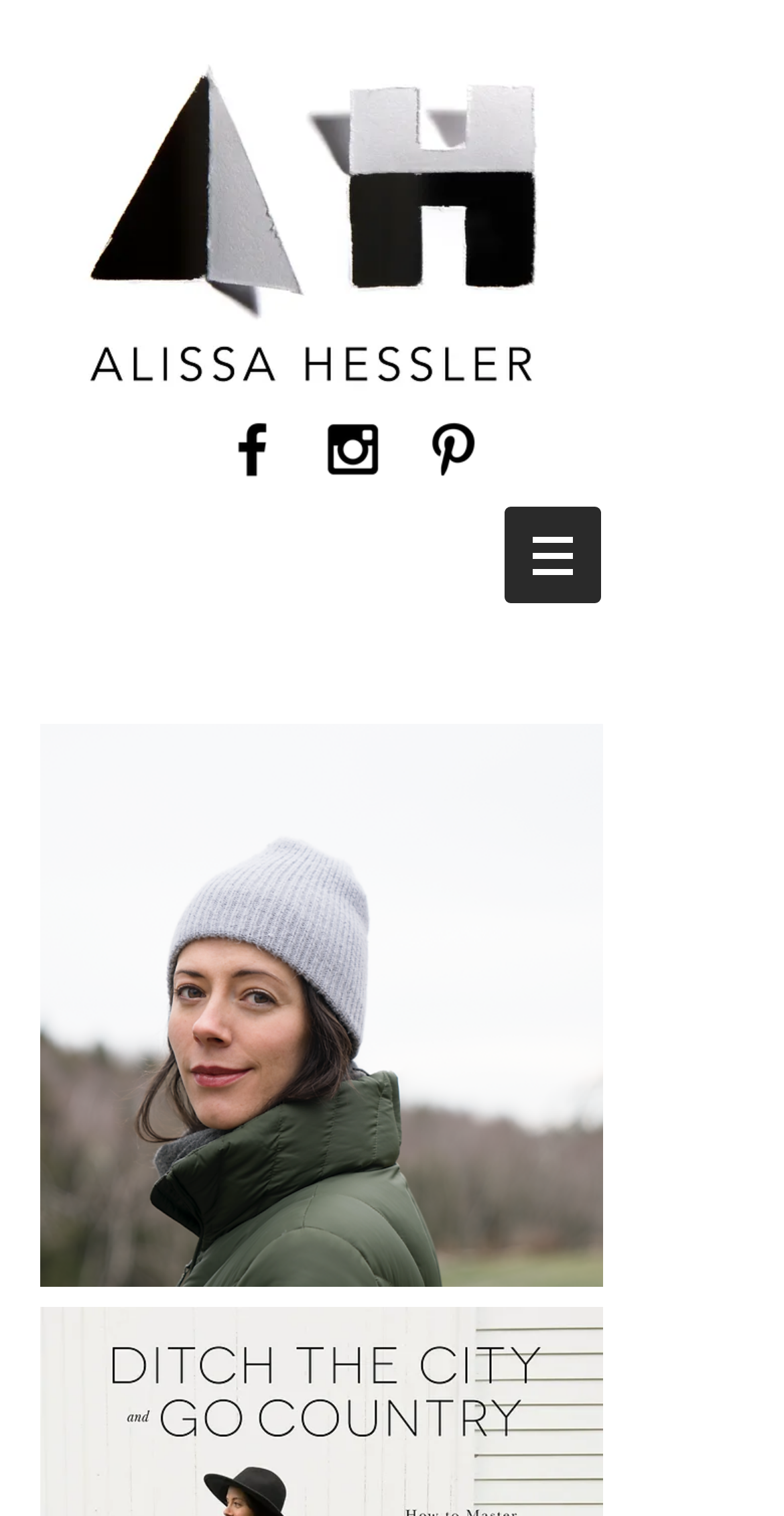What is the content of the image at the bottom of the page?
Using the information from the image, give a concise answer in one word or a short phrase.

Screenshot